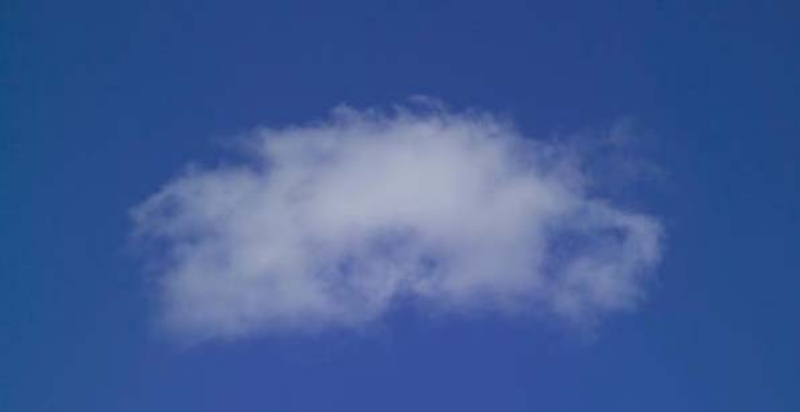Look at the image and answer the question in detail:
What is the mood evoked by the image?

The caption describes the image as capturing 'a moment of serenity', implying that the mood evoked by the image is one of peacefulness and calmness.